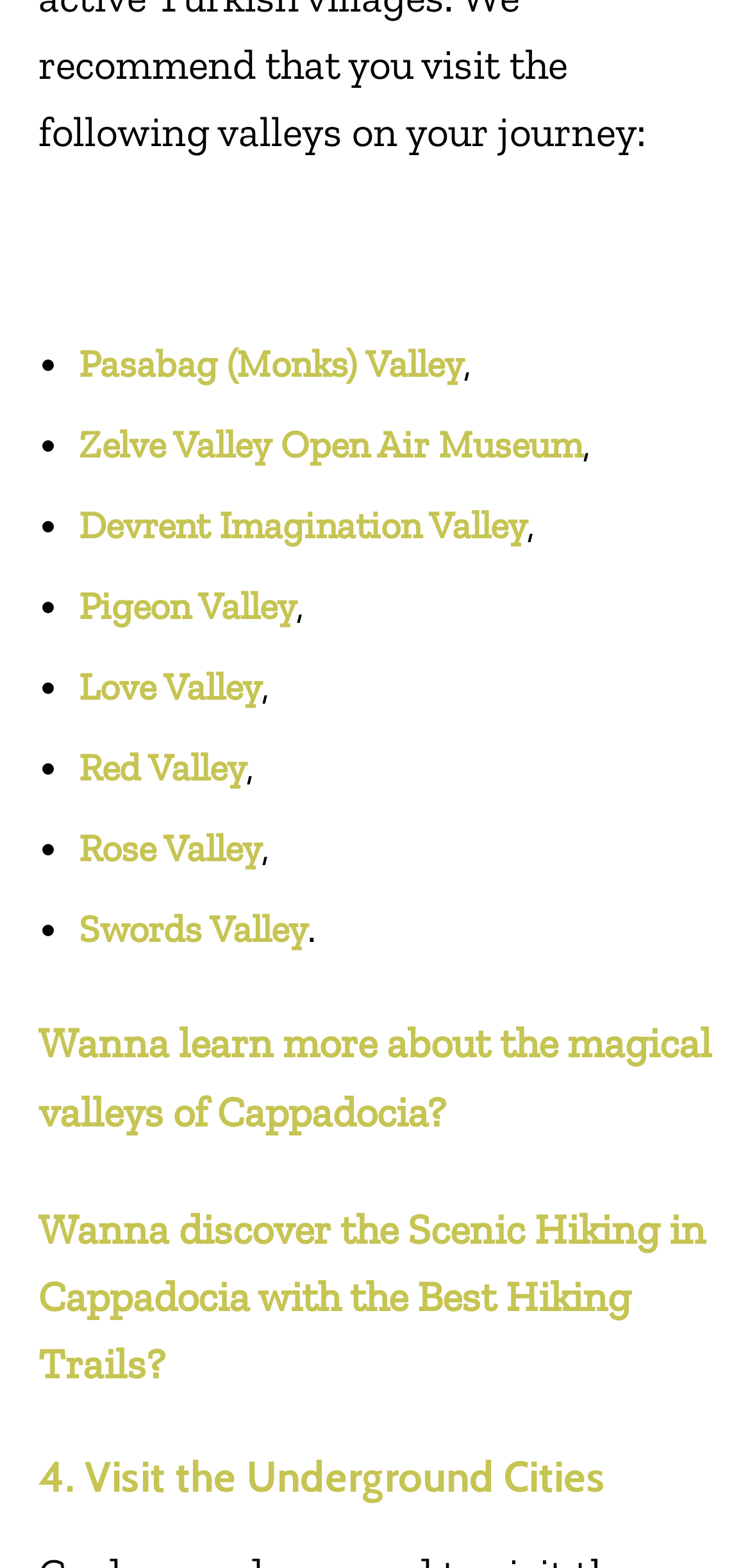Determine the bounding box coordinates of the region that needs to be clicked to achieve the task: "Visit the Underground Cities".

[0.051, 0.925, 0.949, 0.962]